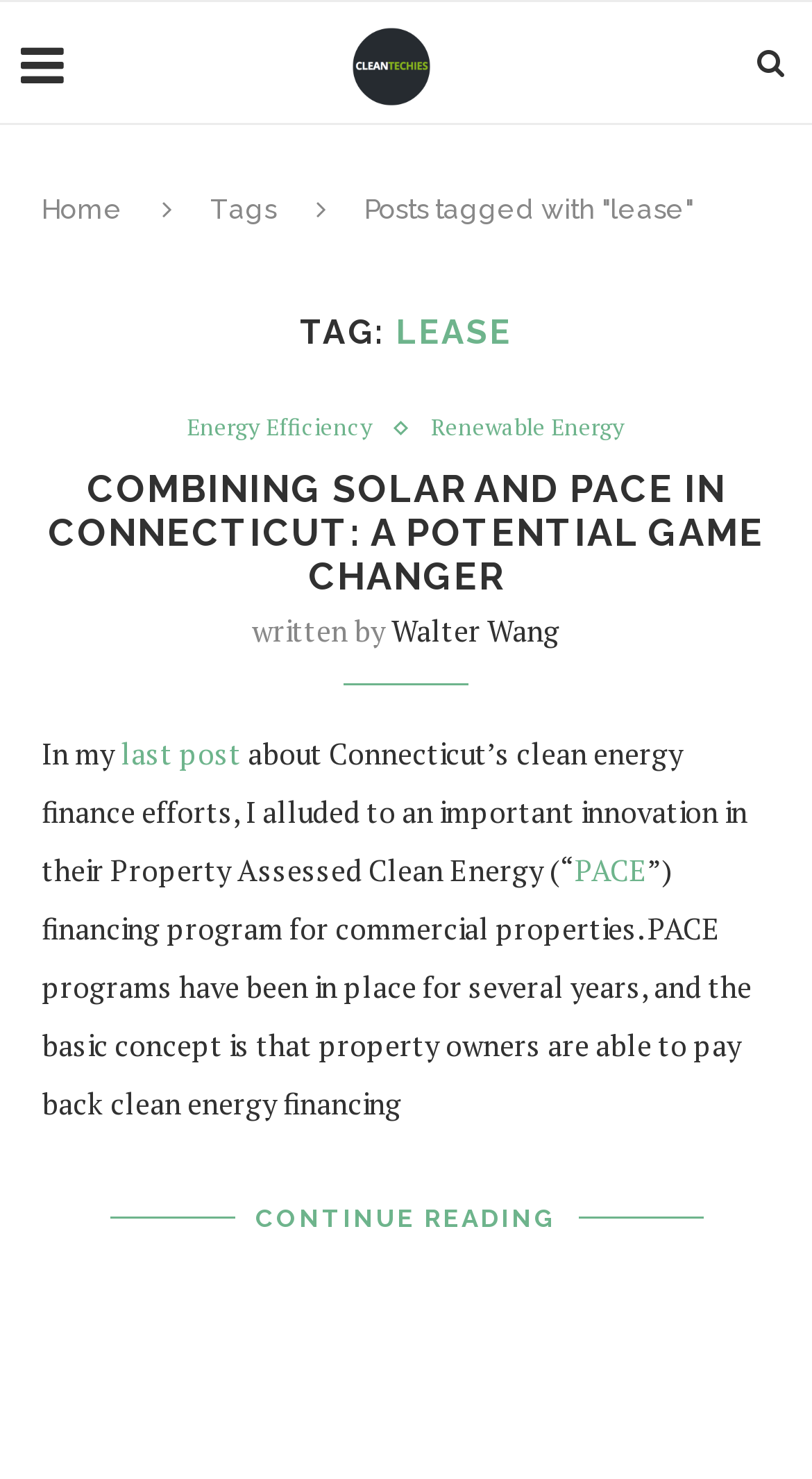Locate the bounding box coordinates of the clickable area to execute the instruction: "Search". Provide the coordinates as four float numbers between 0 and 1, represented as [left, top, right, bottom].

None